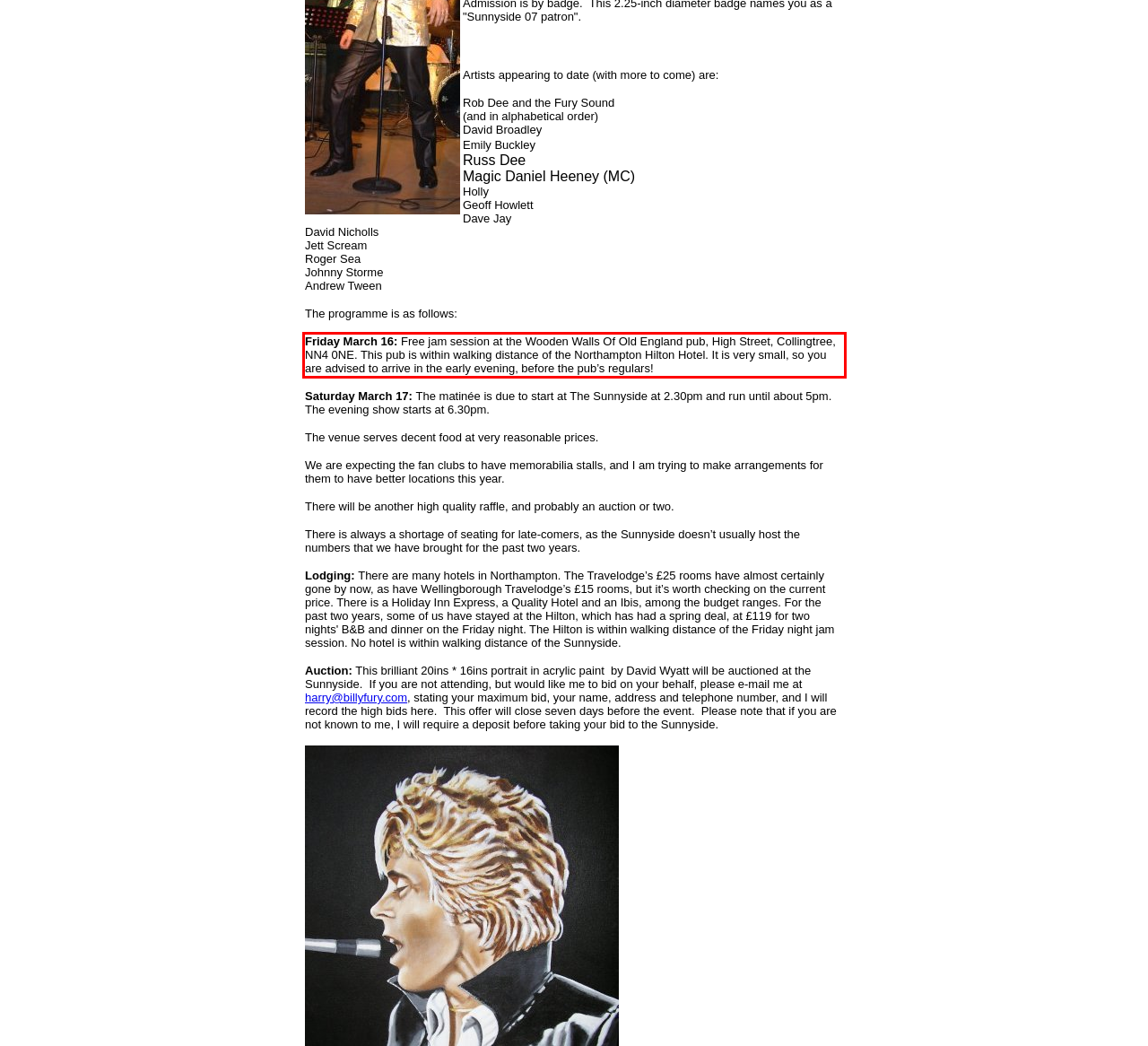Please analyze the screenshot of a webpage and extract the text content within the red bounding box using OCR.

Friday March 16: Free jam session at the Wooden Walls Of Old England pub, High Street, Collingtree, NN4 0NE. This pub is within walking distance of the Northampton Hilton Hotel. It is very small, so you are advised to arrive in the early evening, before the pub’s regulars!